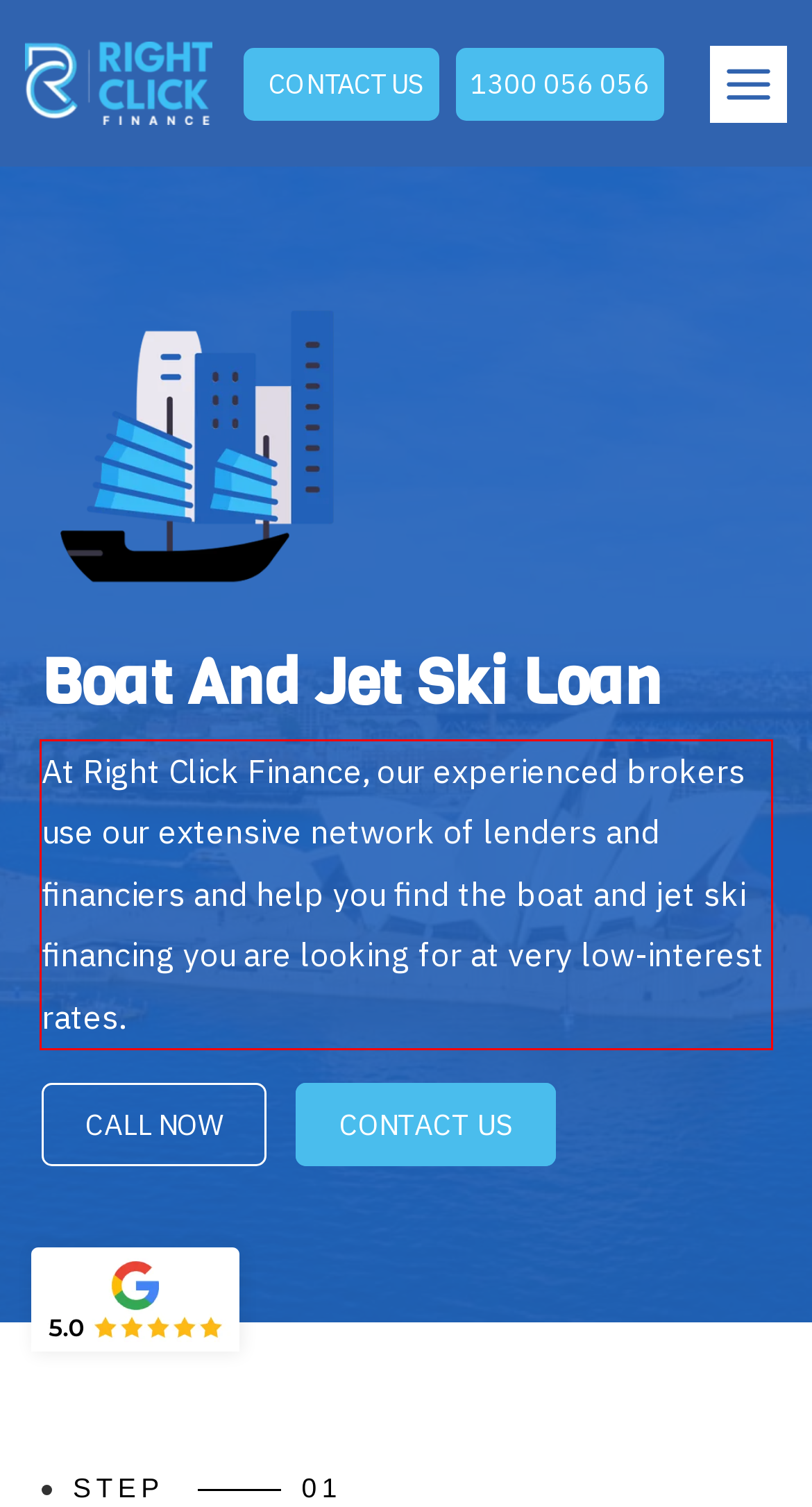Look at the screenshot of the webpage, locate the red rectangle bounding box, and generate the text content that it contains.

At Right Click Finance, our experienced brokers use our extensive network of lenders and financiers and help you find the boat and jet ski financing you are looking for at very low-interest rates.